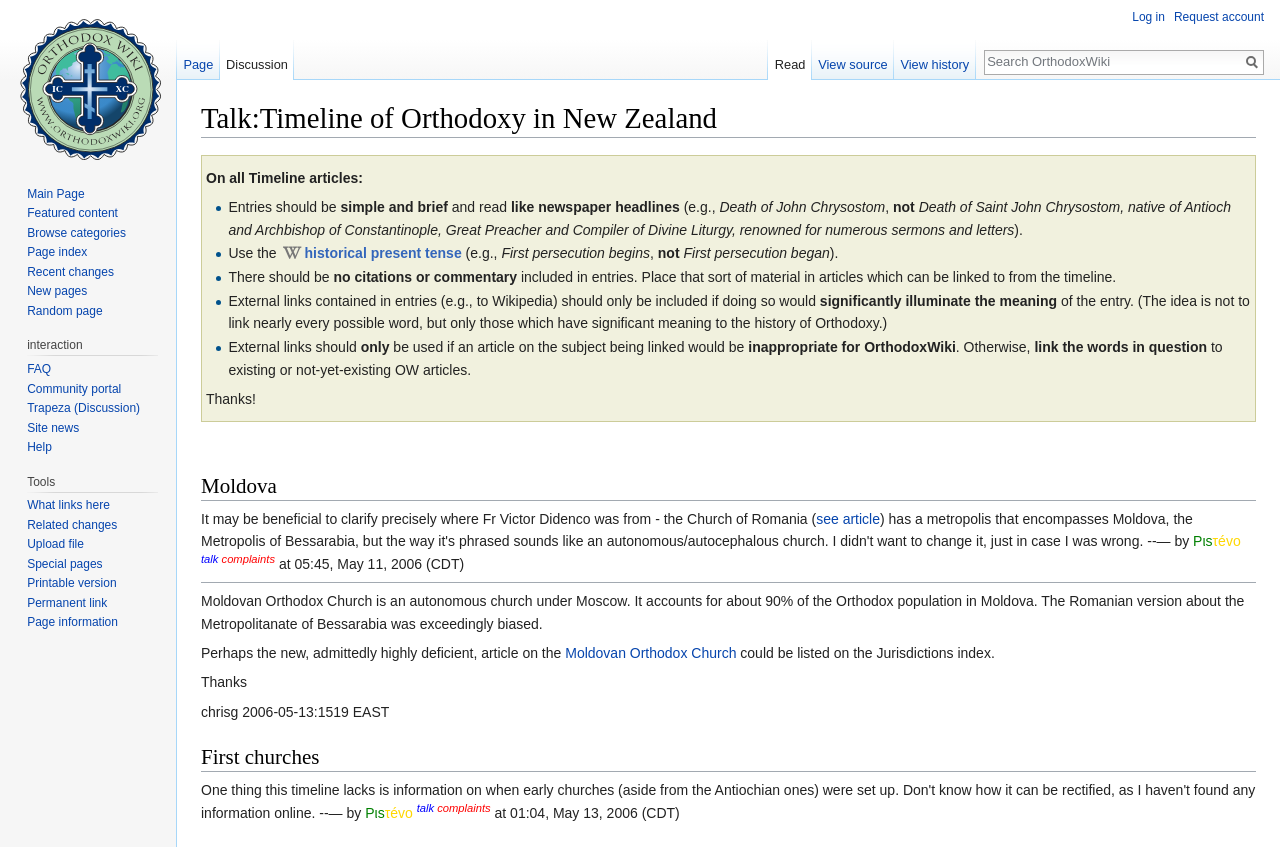Provide your answer in a single word or phrase: 
What is the purpose of the entries in the timeline?

To read like newspaper headlines